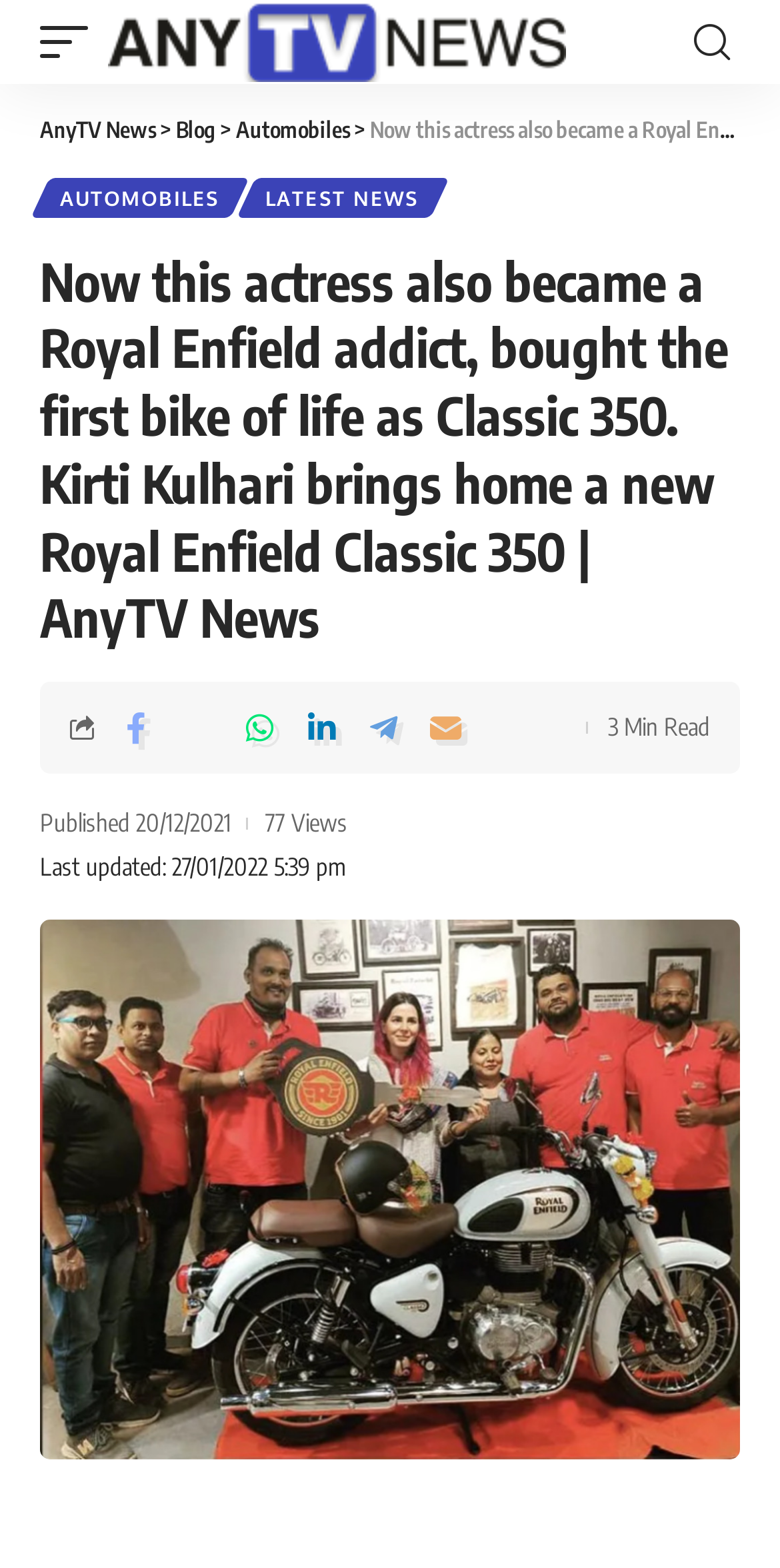Can you show the bounding box coordinates of the region to click on to complete the task described in the instruction: "Read the latest news"?

[0.315, 0.113, 0.563, 0.138]